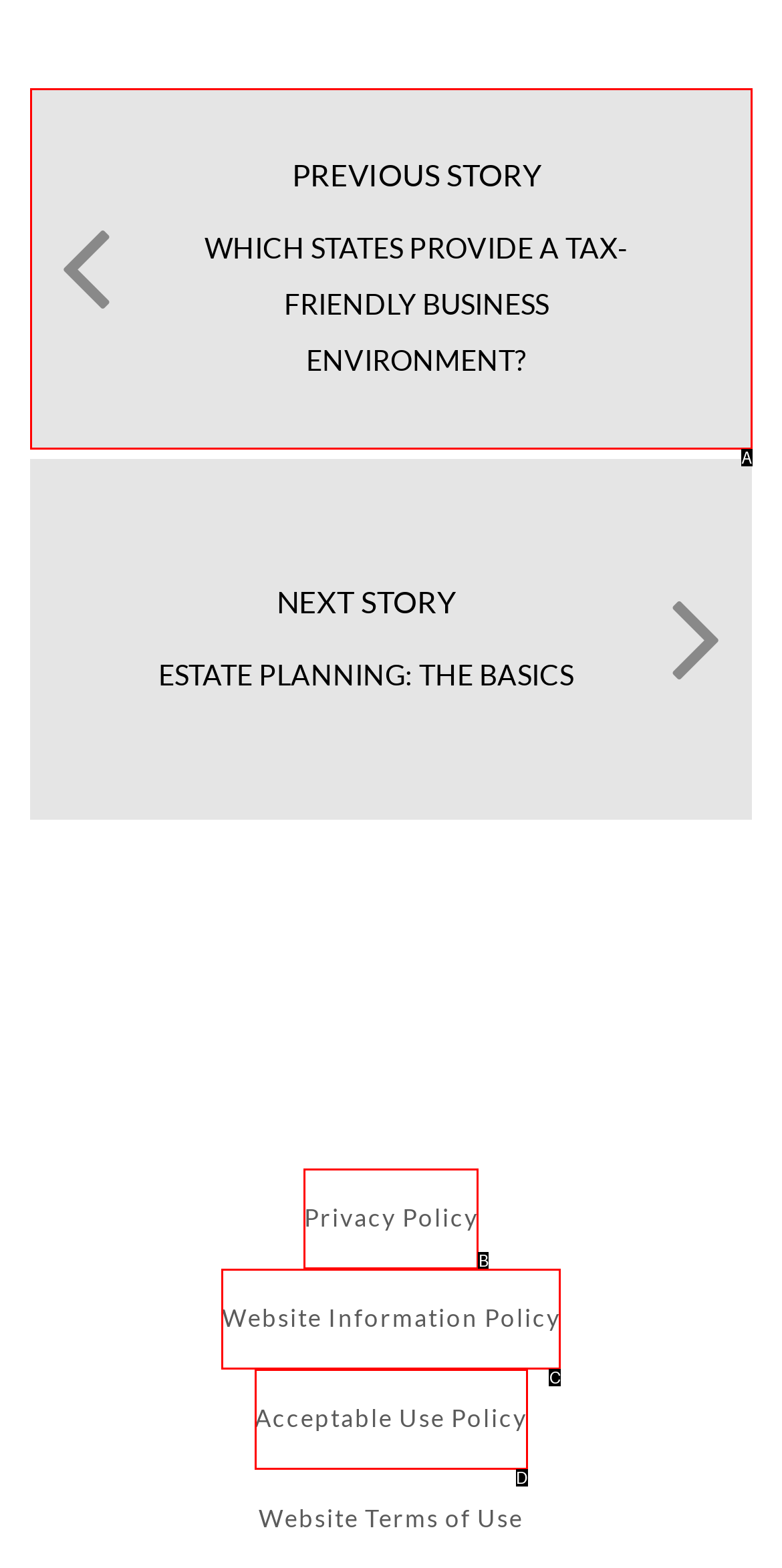Based on the description: Privacy Policy, identify the matching HTML element. Reply with the letter of the correct option directly.

B